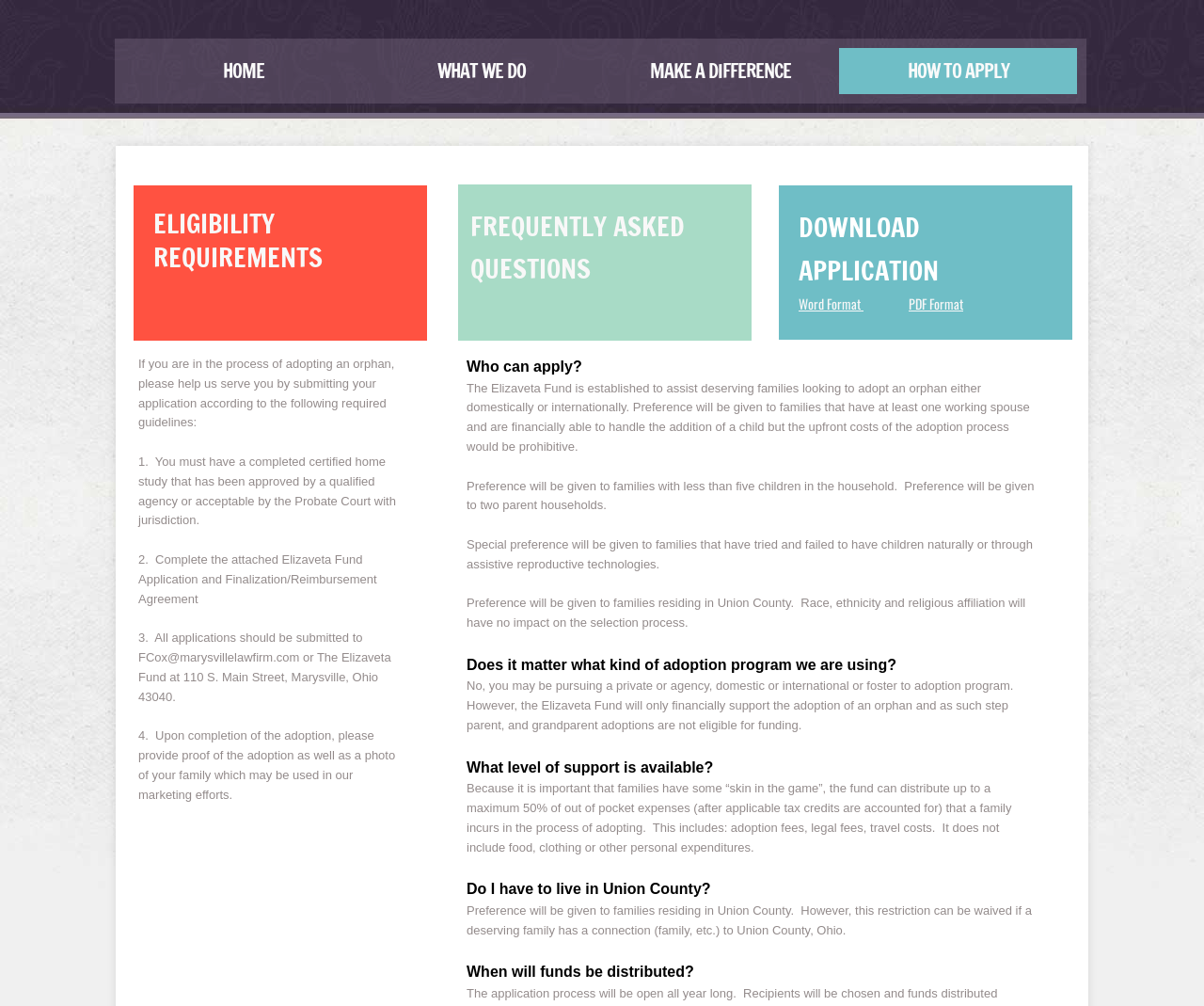Based on the image, please respond to the question with as much detail as possible:
Is it necessary to live in Union County to apply for funding?

Although preference will be given to families residing in Union County, the restriction can be waived if a deserving family has a connection (family, etc.) to Union County, Ohio.